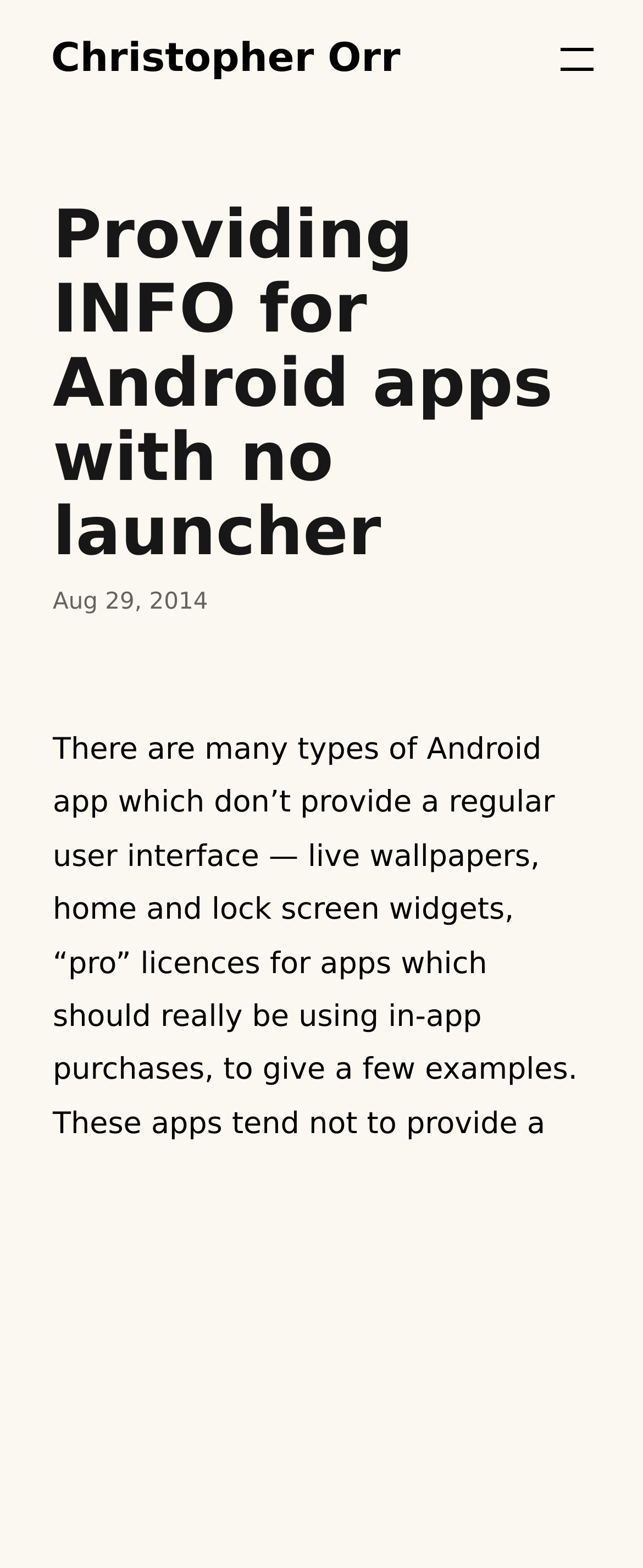Explain the features and main sections of the webpage comprehensively.

The webpage is about providing information for Android apps with no launcher. At the top left, there is a link to "Christopher Orr". On the top right, there is a button labeled "Menu". Below the menu button, there is a header section that spans most of the width of the page. Within this section, there is a heading that reads "Providing INFO for Android apps with no launcher" and a time stamp that indicates the article was published on "Aug 29, 2014". 

Below the header section, there is a block of text that explains the types of Android apps that don't provide a regular user interface, such as live wallpapers and home screen widgets. The text also mentions that these apps tend not to provide a launcher icon. 

Further down, there are code snippets that highlight specific terms, including "Activity" and "android.intent.category.LAUNCHER". The text surrounding these code snippets explains how these terms relate to the launcher category. Overall, the webpage appears to be a technical article or blog post discussing Android app development.